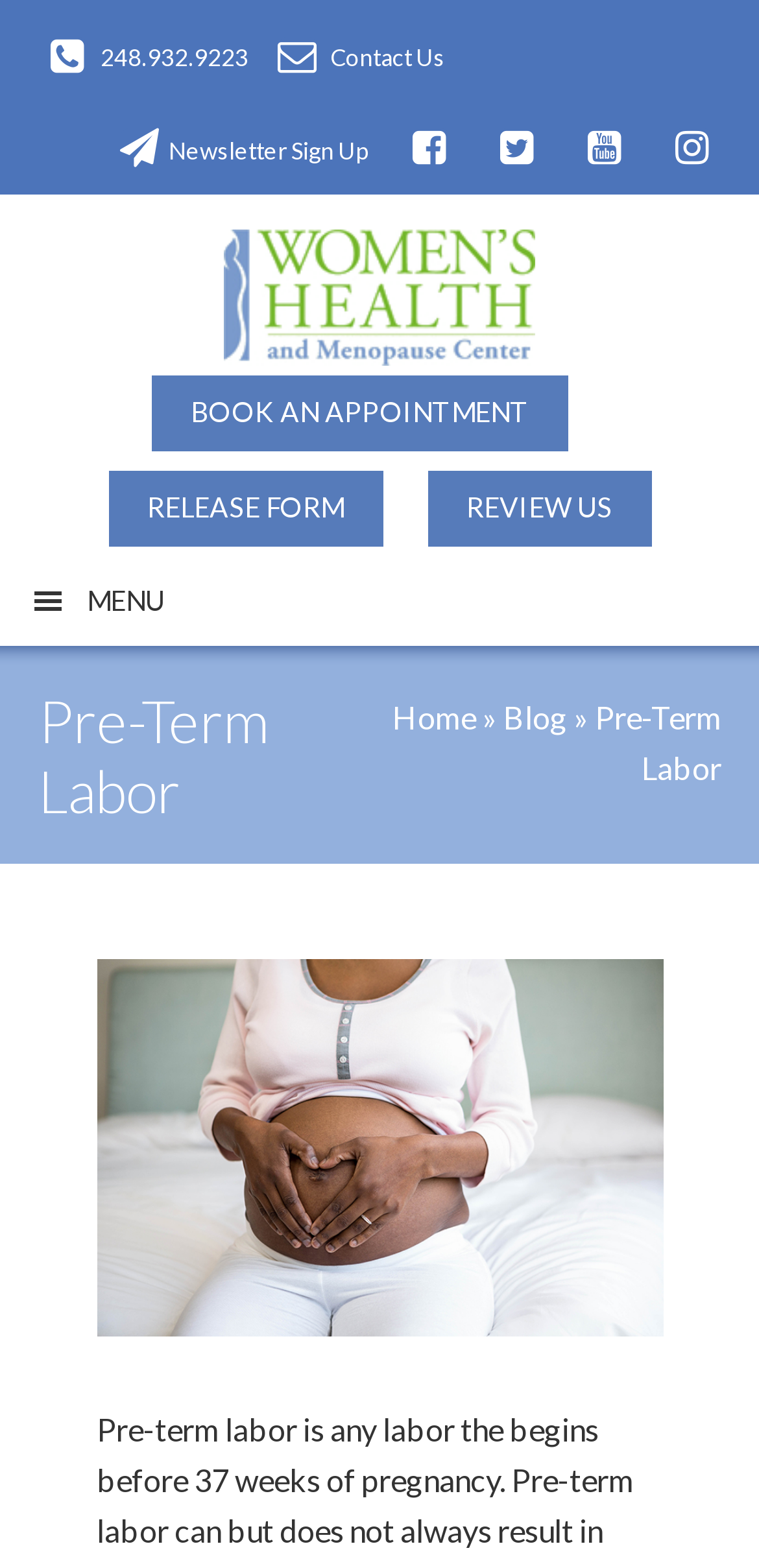Please identify the bounding box coordinates of the element that needs to be clicked to perform the following instruction: "Contact us by clicking the phone number".

[0.132, 0.027, 0.327, 0.046]